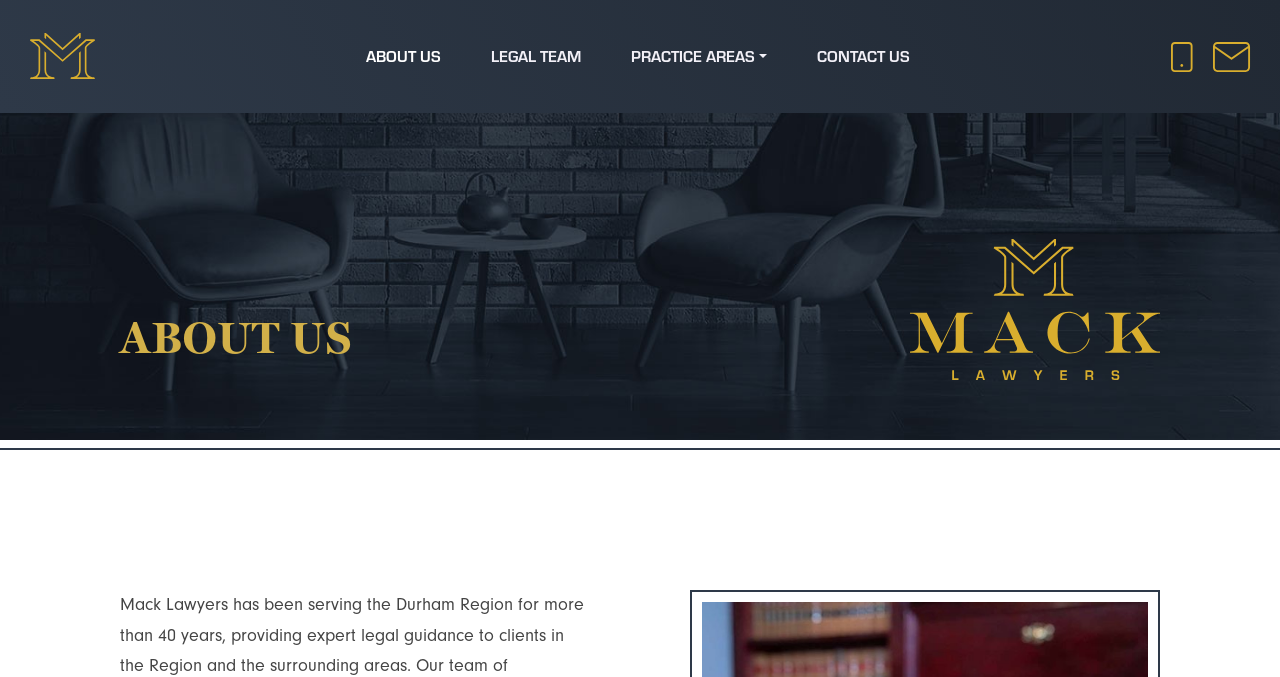What is the second navigation link?
Using the visual information from the image, give a one-word or short-phrase answer.

LEGAL TEAM